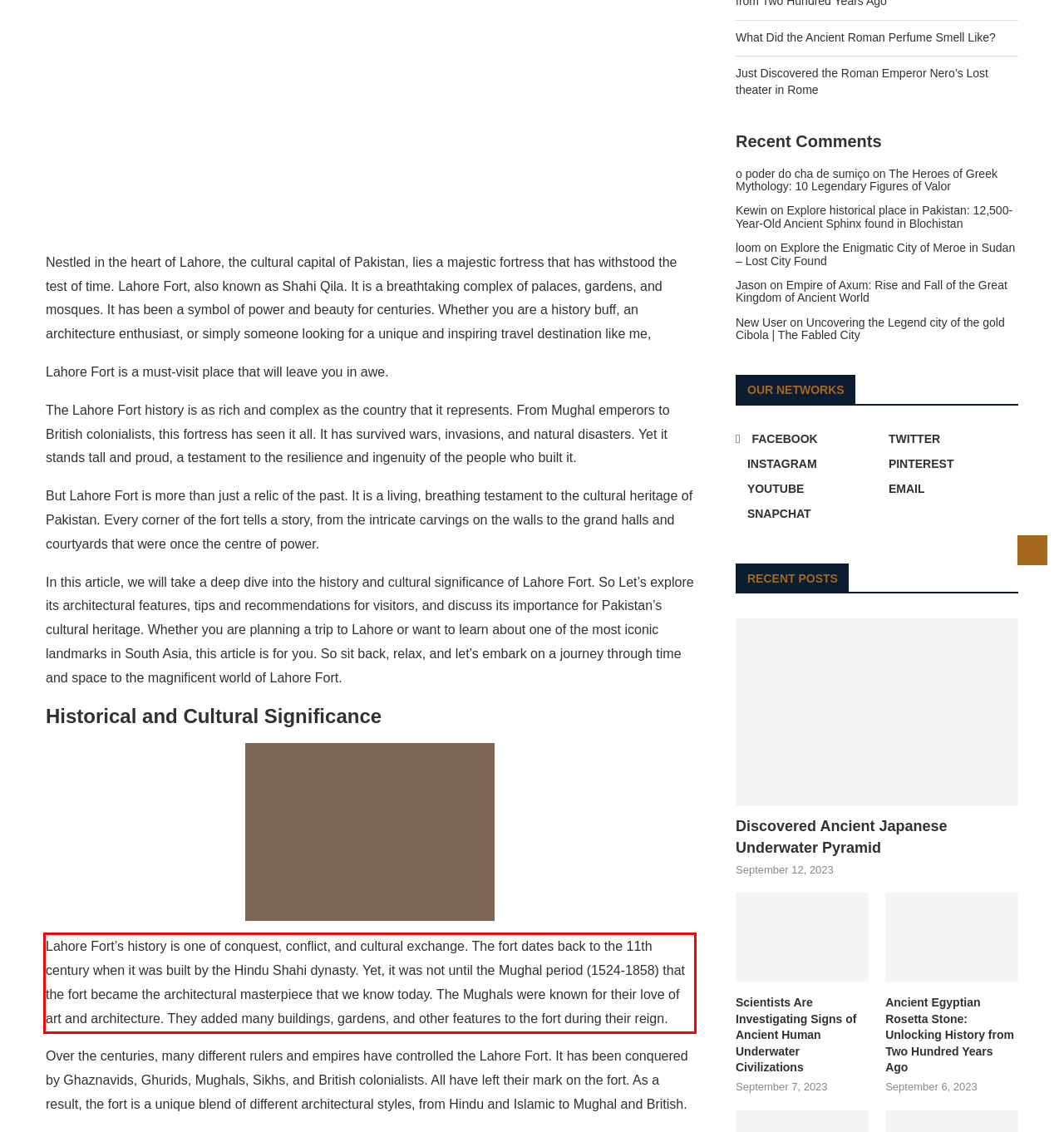You are given a screenshot showing a webpage with a red bounding box. Perform OCR to capture the text within the red bounding box.

Lahore Fort’s history is one of conquest, conflict, and cultural exchange. The fort dates back to the 11th century when it was built by the Hindu Shahi dynasty. Yet, it was not until the Mughal period (1524-1858) that the fort became the architectural masterpiece that we know today. The Mughals were known for their love of art and architecture. They added many buildings, gardens, and other features to the fort during their reign.